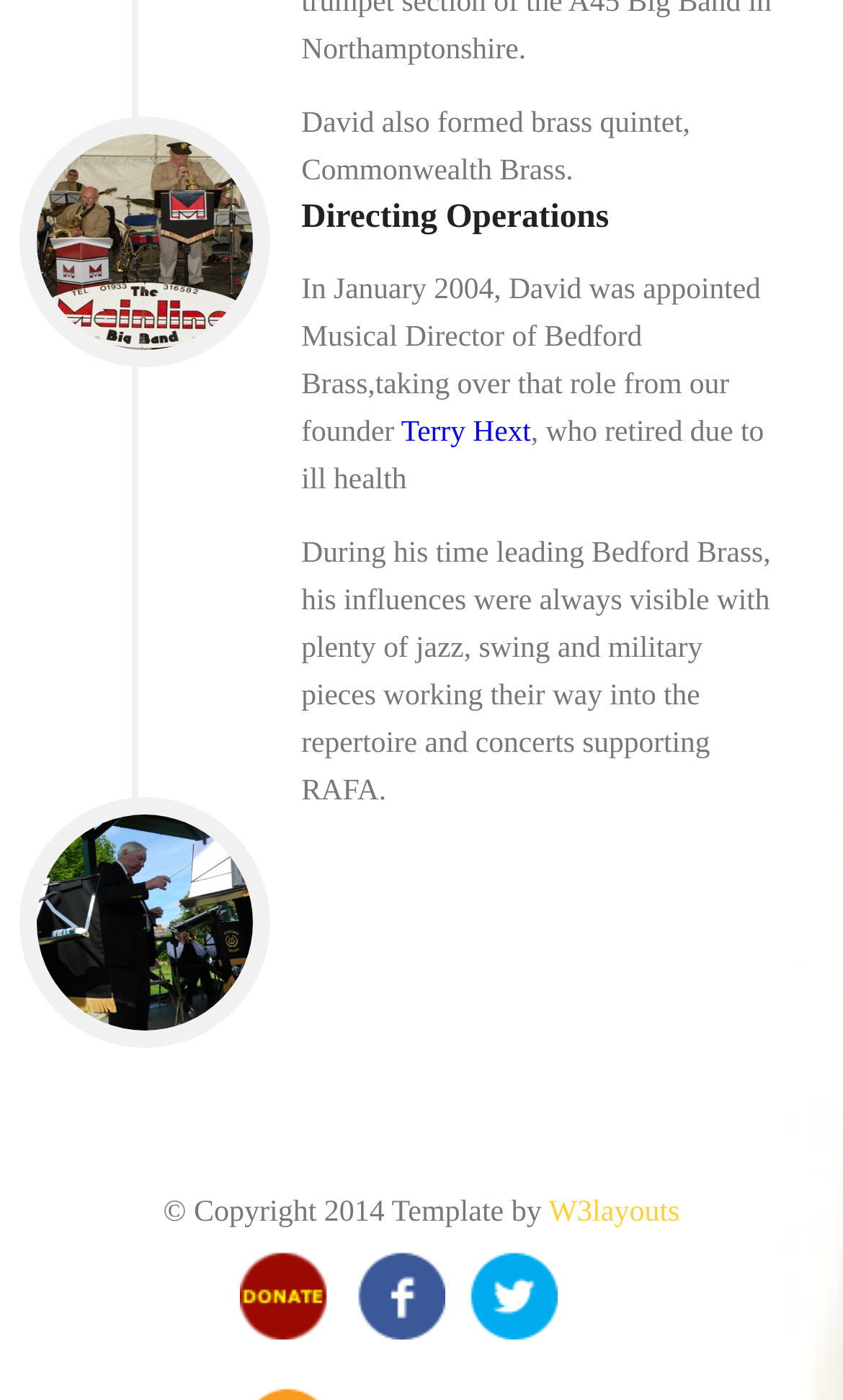What type of pieces did David influence in Bedford Brass?
Based on the image, answer the question in a detailed manner.

The webpage states that during David's time leading Bedford Brass, his influences were always visible with plenty of jazz, swing, and military pieces working their way into the repertoire and concerts.